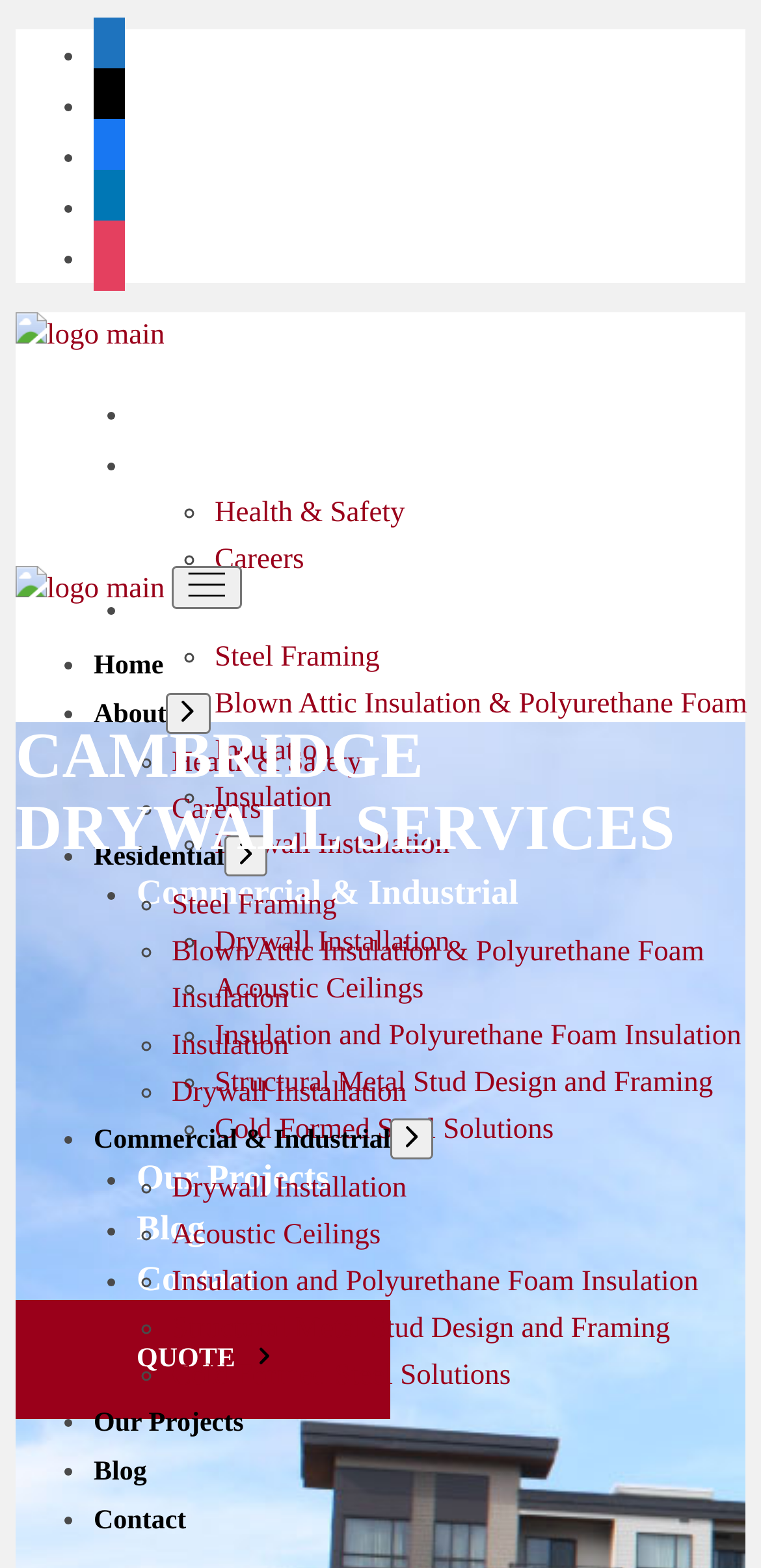Provide the bounding box coordinates of the HTML element described by the text: "Cold Formed Steel Solutions".

[0.282, 0.711, 0.728, 0.731]